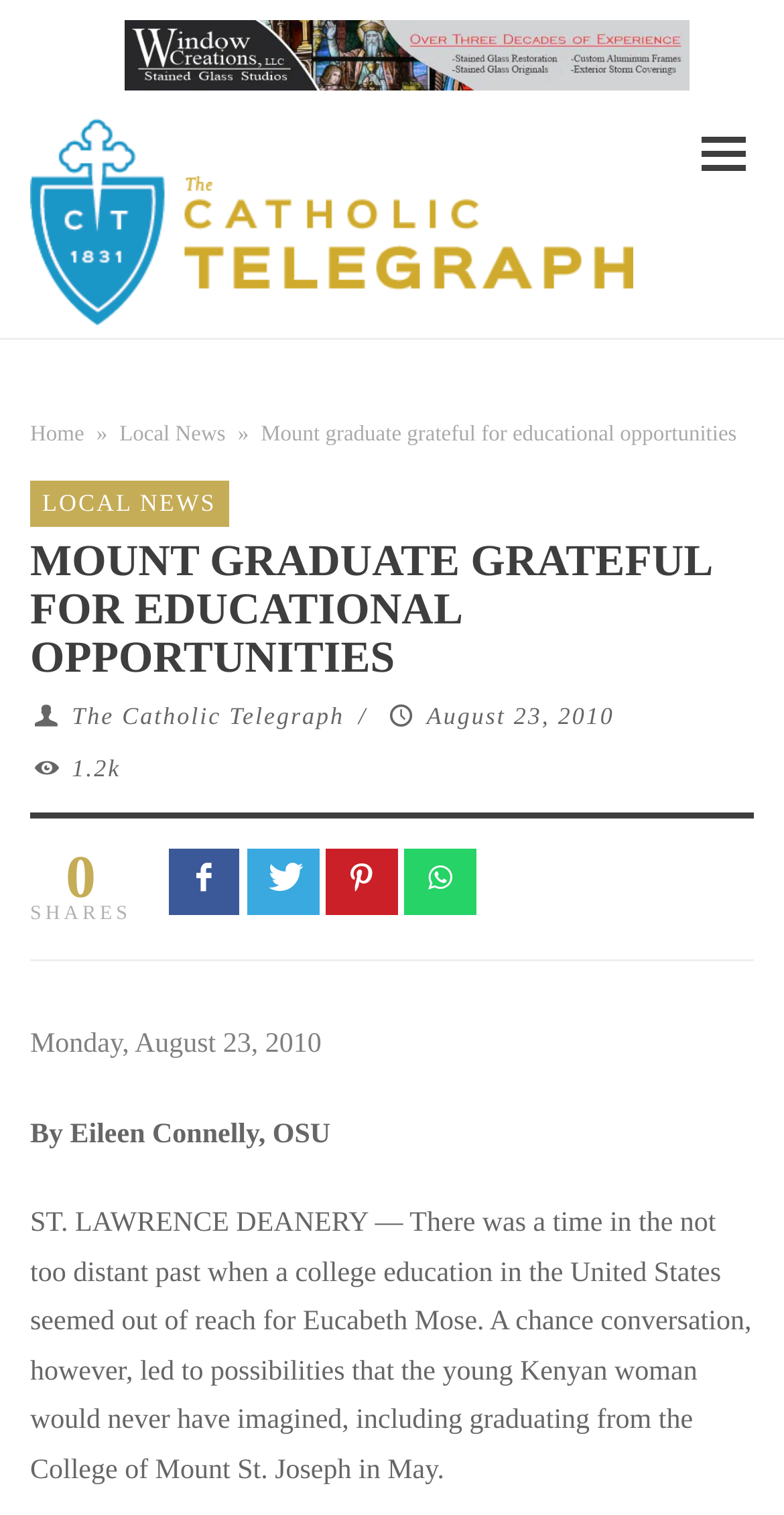Determine the bounding box coordinates of the region I should click to achieve the following instruction: "Share the article". Ensure the bounding box coordinates are four float numbers between 0 and 1, i.e., [left, top, right, bottom].

[0.215, 0.56, 0.306, 0.604]